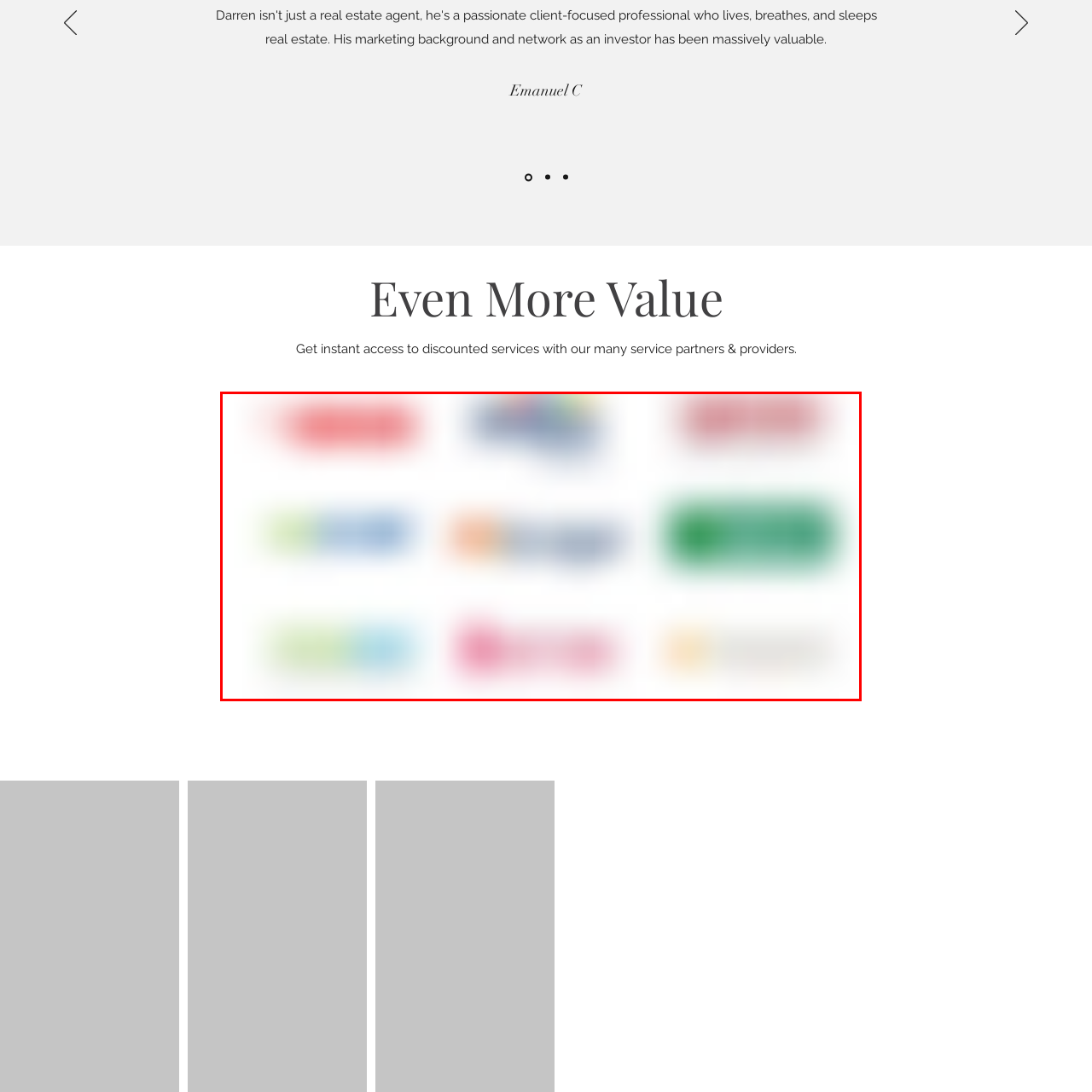Pay special attention to the segment of the image inside the red box and offer a detailed answer to the question that follows, based on what you see: What is the purpose of the logo grid?

According to the caption, the array of logos demonstrates a diverse range of services that users can access through instant discounts, highlighting the value proposition of the associated program or platform. This suggests that the purpose of the logo grid is to illustrate the collaborations and partnerships of the program or platform.